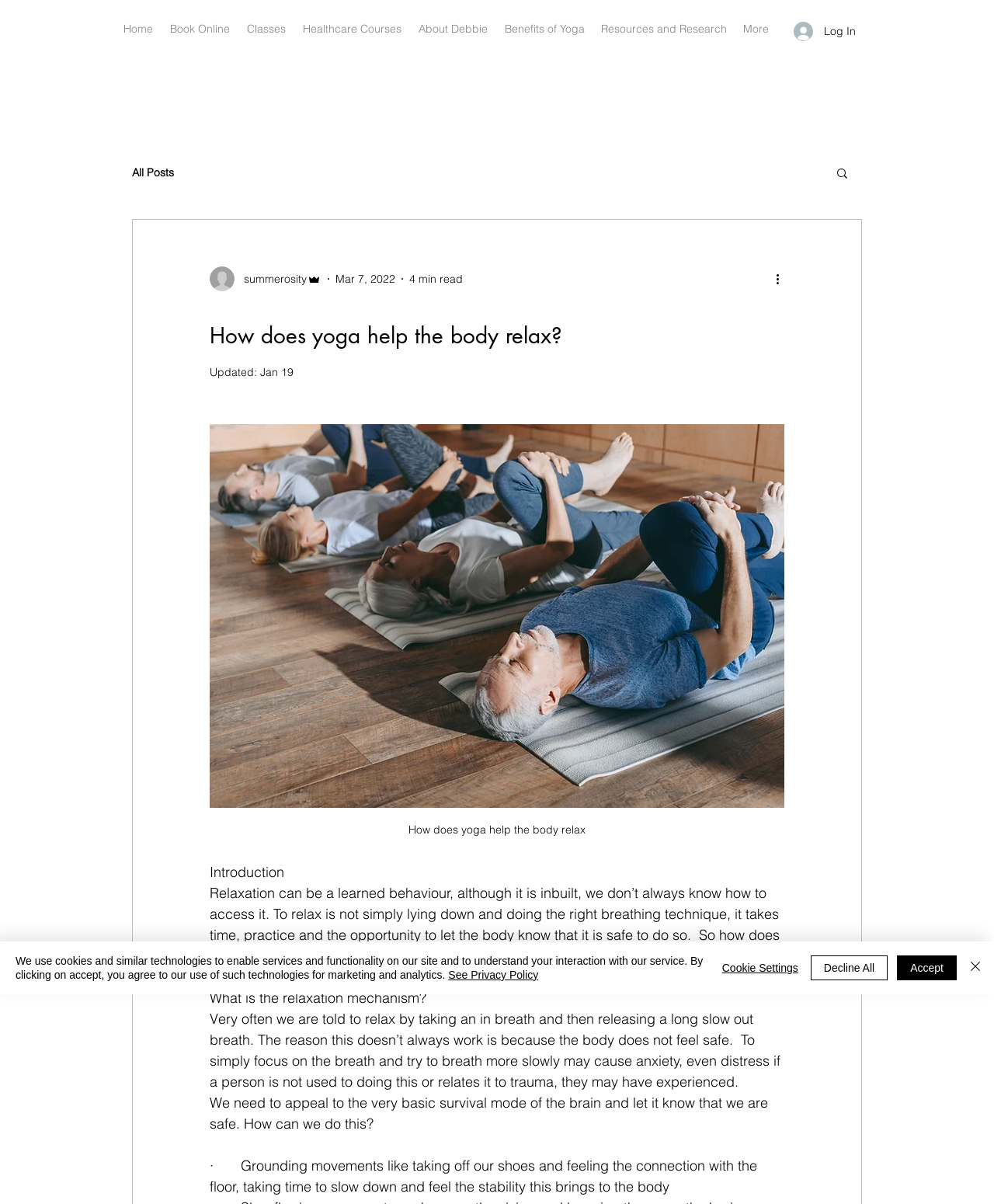What is the purpose of the 'Log In' button?
Using the image, answer in one word or phrase.

To log in to the website